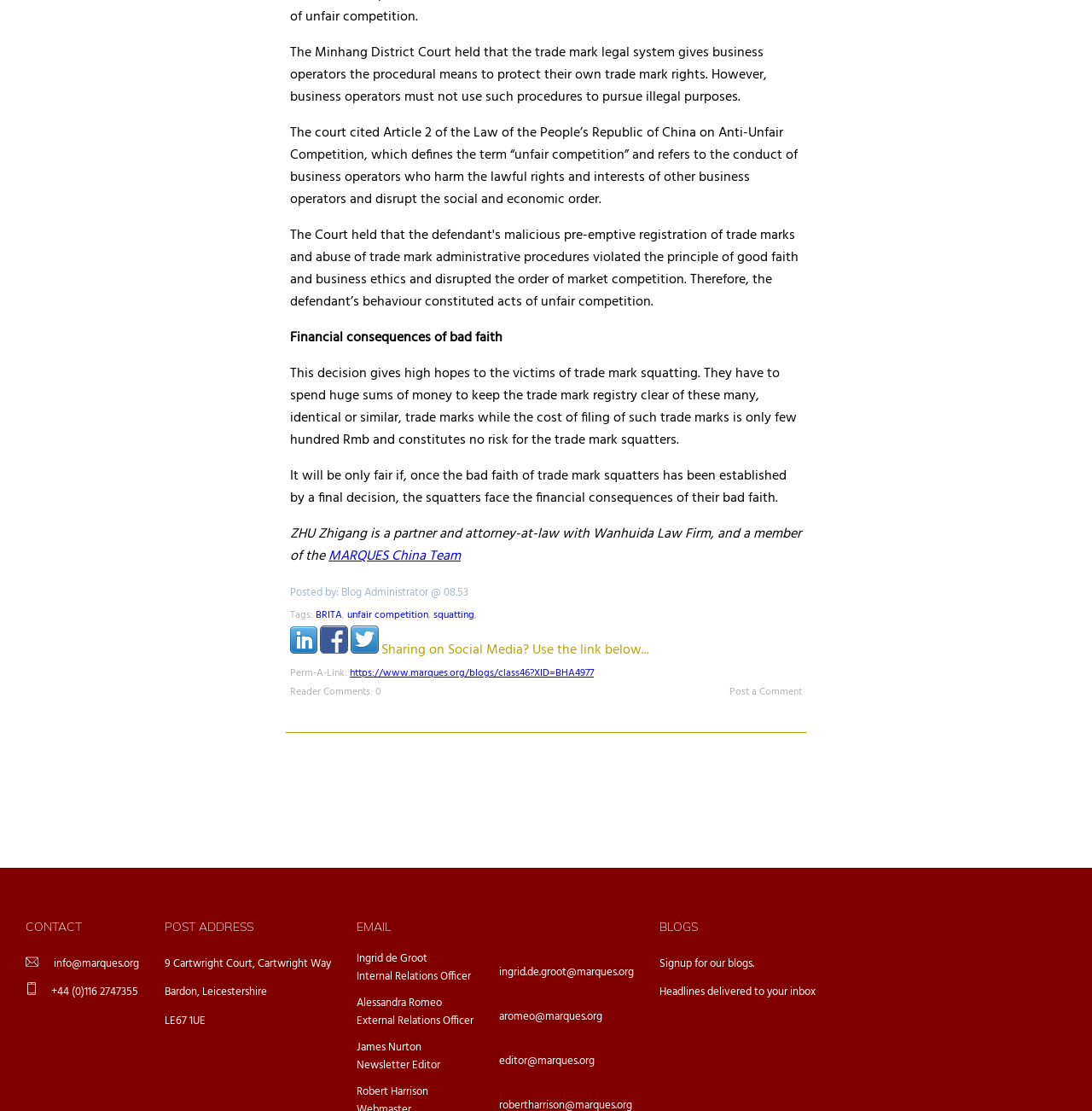What is the contact email address of Ingrid de Groot?
Use the screenshot to answer the question with a single word or phrase.

ingrid.de.groot@marques.org